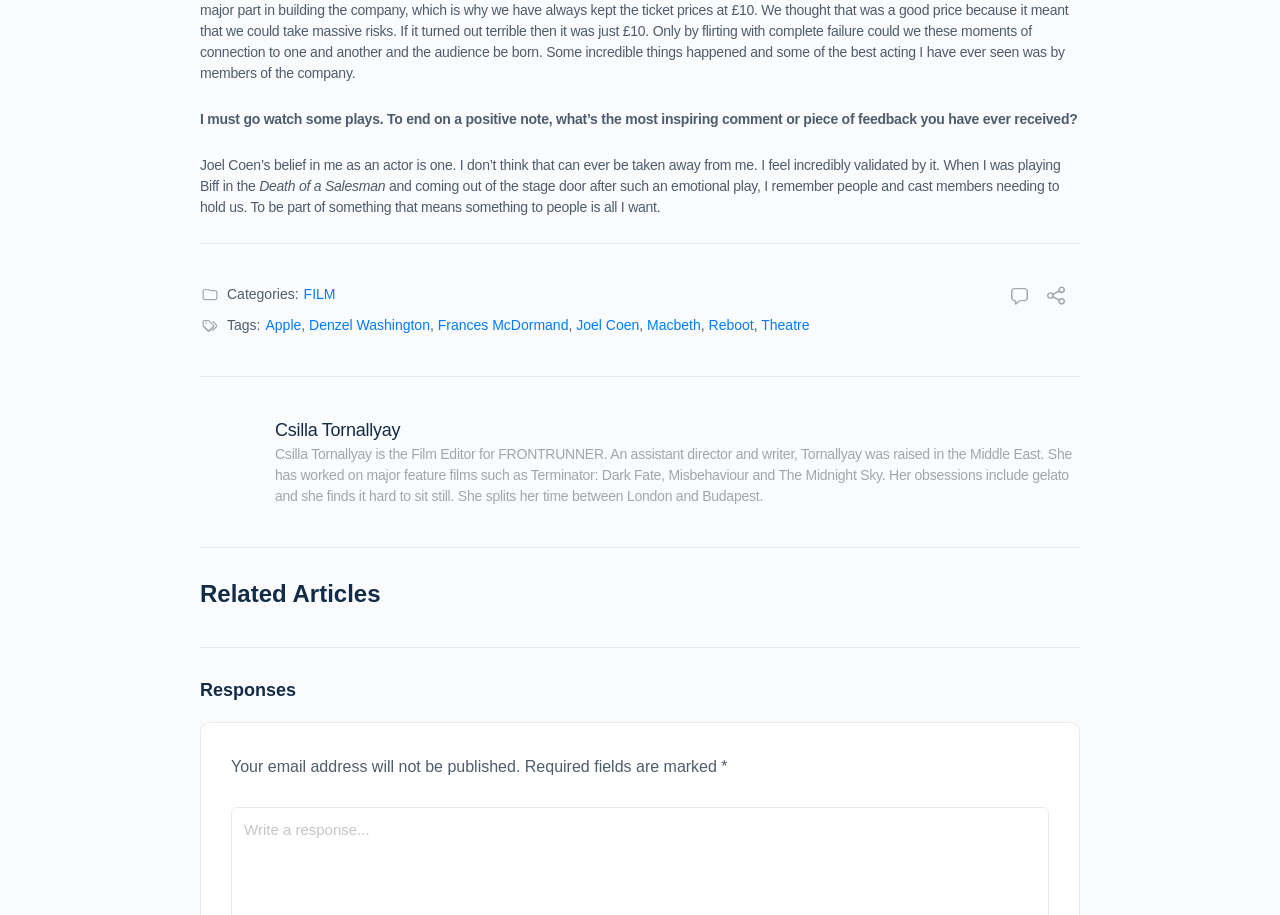What is the purpose of the section with the heading 'Responses'?
Based on the screenshot, give a detailed explanation to answer the question.

The answer can be inferred from the presence of the heading 'Responses' and the link element with the text ' View Comments' which suggests that users can view and leave comments on the article.